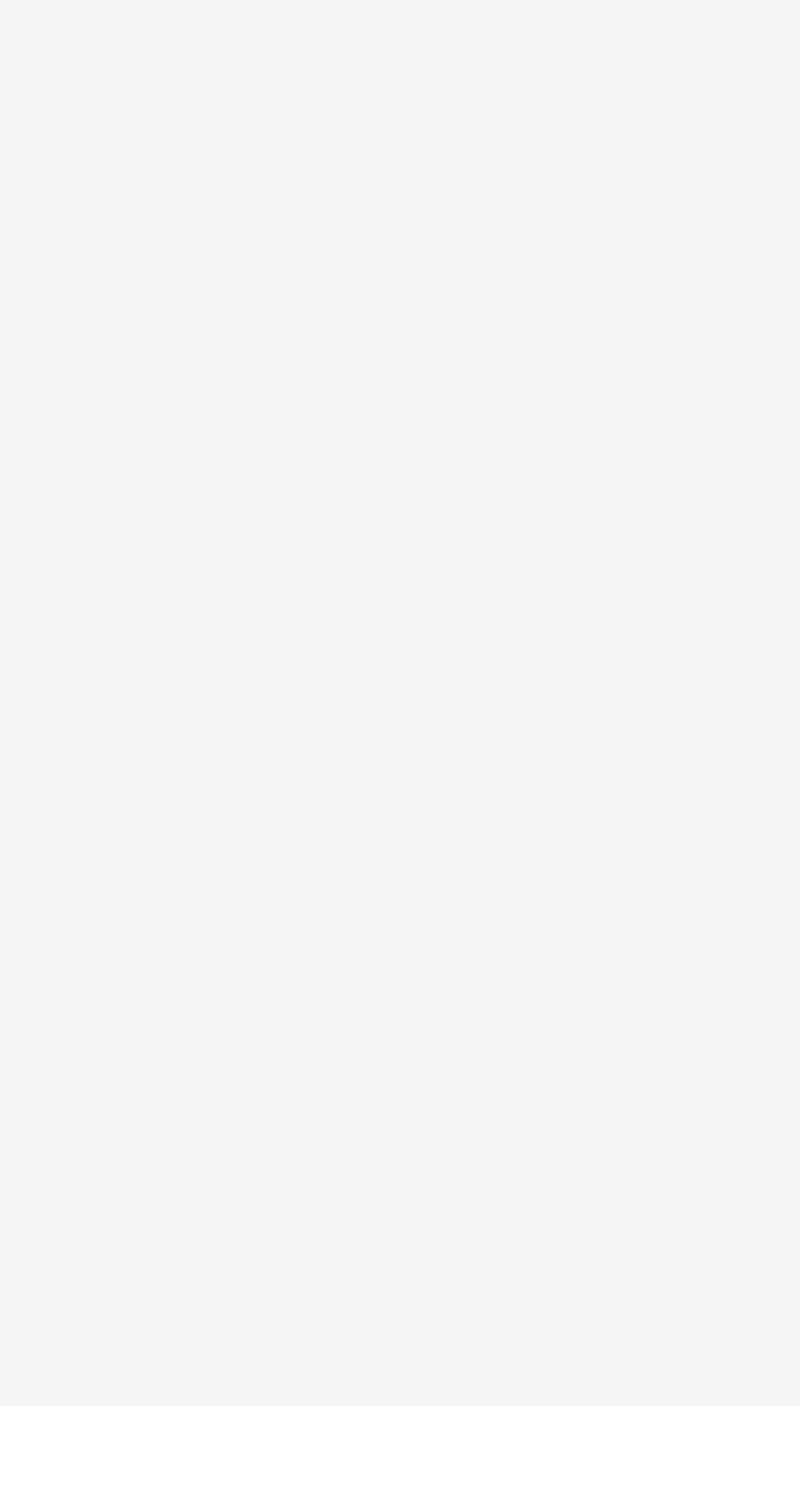Locate the bounding box coordinates of the element you need to click to accomplish the task described by this instruction: "Get information on Dental Implants".

[0.526, 0.657, 0.803, 0.684]